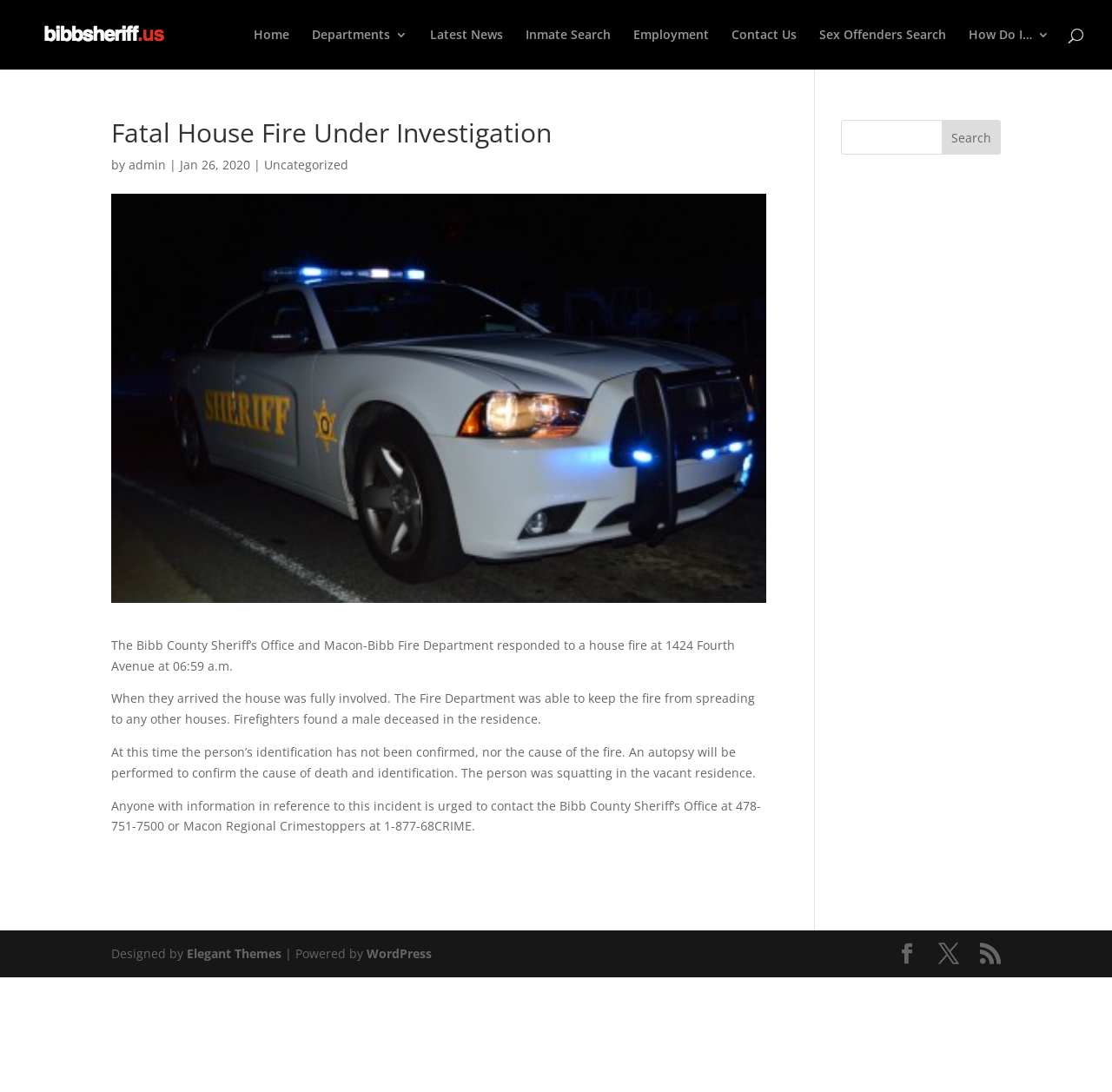Please identify the coordinates of the bounding box that should be clicked to fulfill this instruction: "search for something".

[0.756, 0.11, 0.9, 0.142]